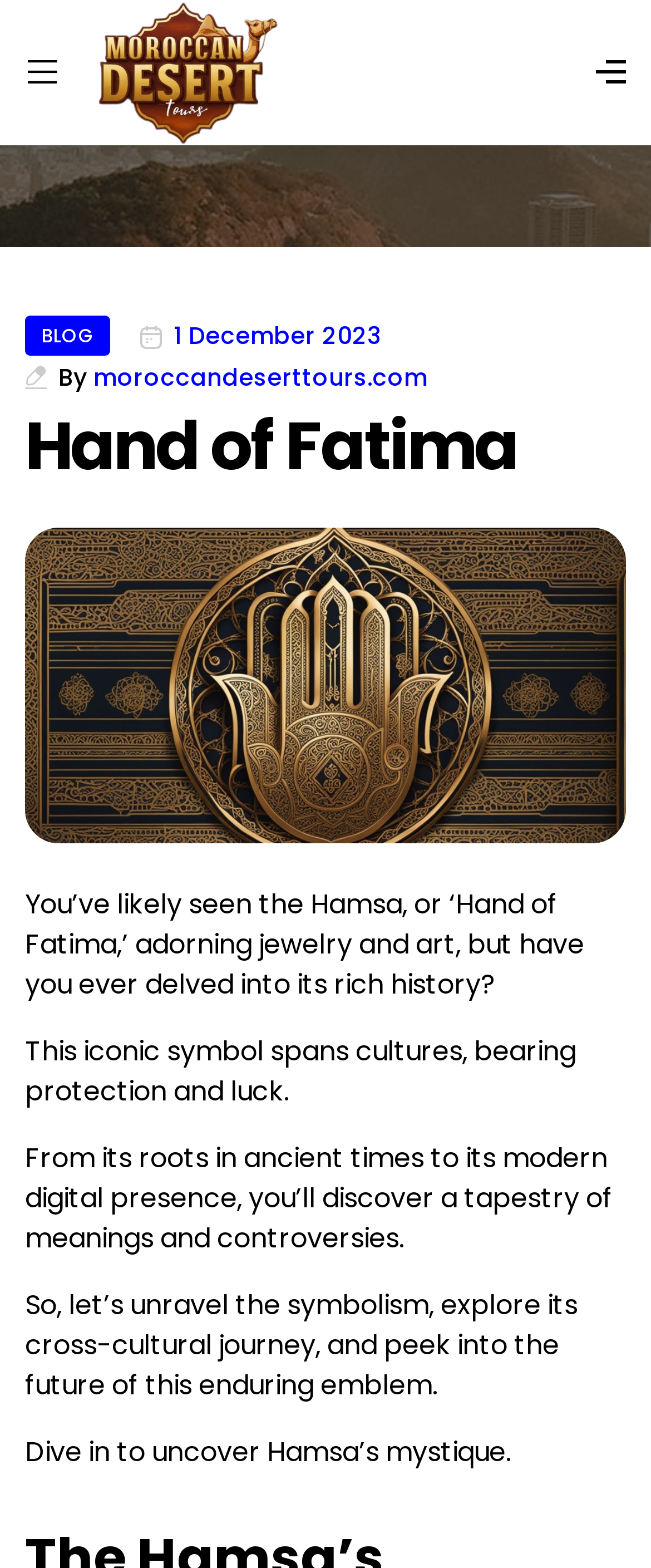What is the name of the symbol being discussed?
Answer with a single word or phrase by referring to the visual content.

Hand of Fatima